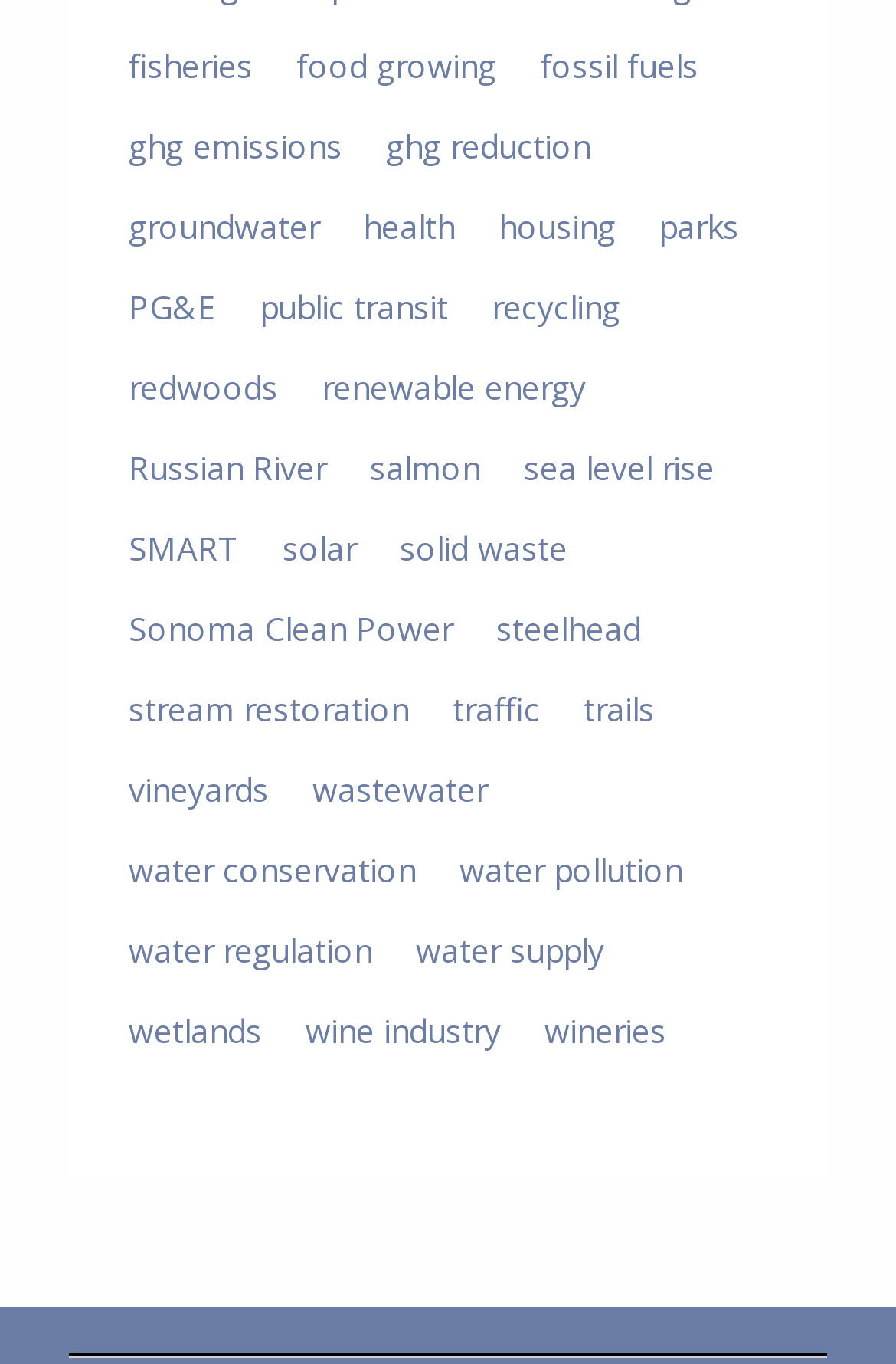Please locate the bounding box coordinates of the element that needs to be clicked to achieve the following instruction: "Learn about an equestrian writer's guide". The coordinates should be four float numbers between 0 and 1, i.e., [left, top, right, bottom].

None